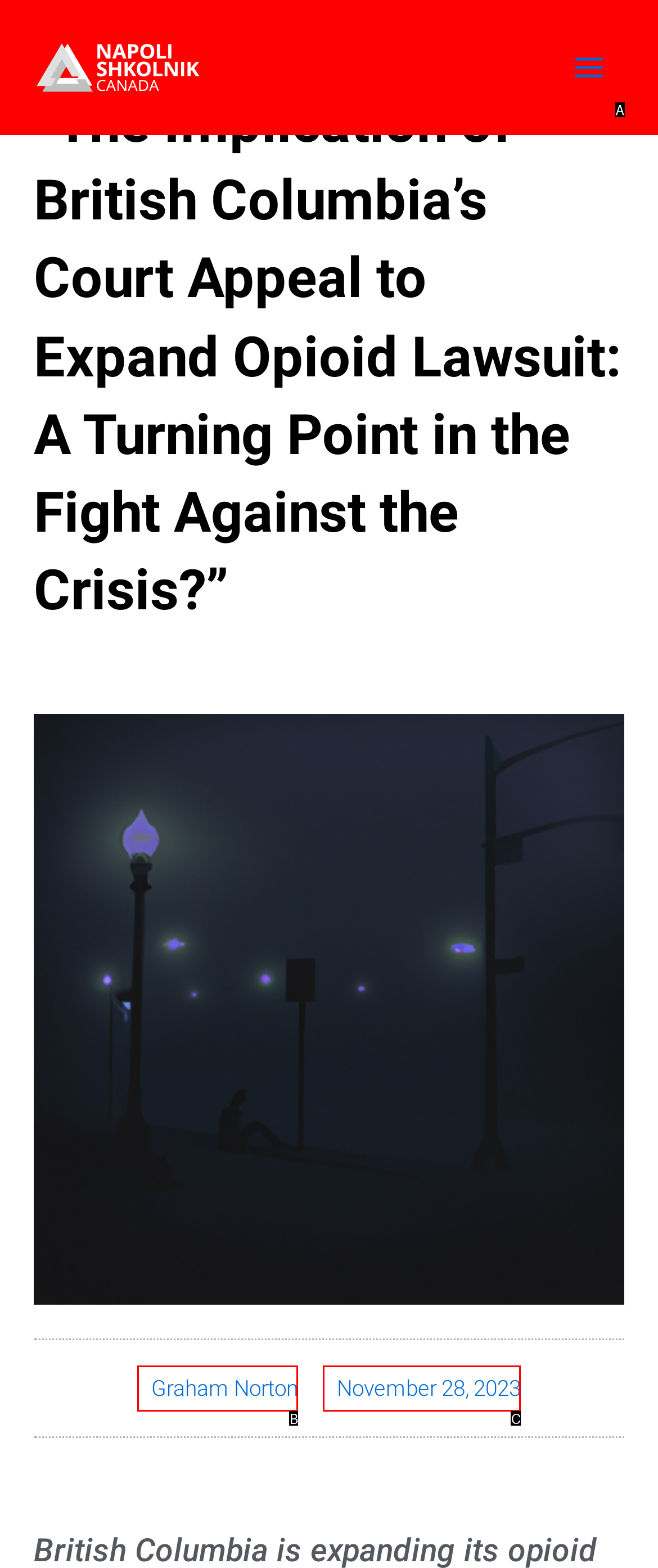Select the HTML element that fits the following description: November 28, 2023
Provide the letter of the matching option.

C